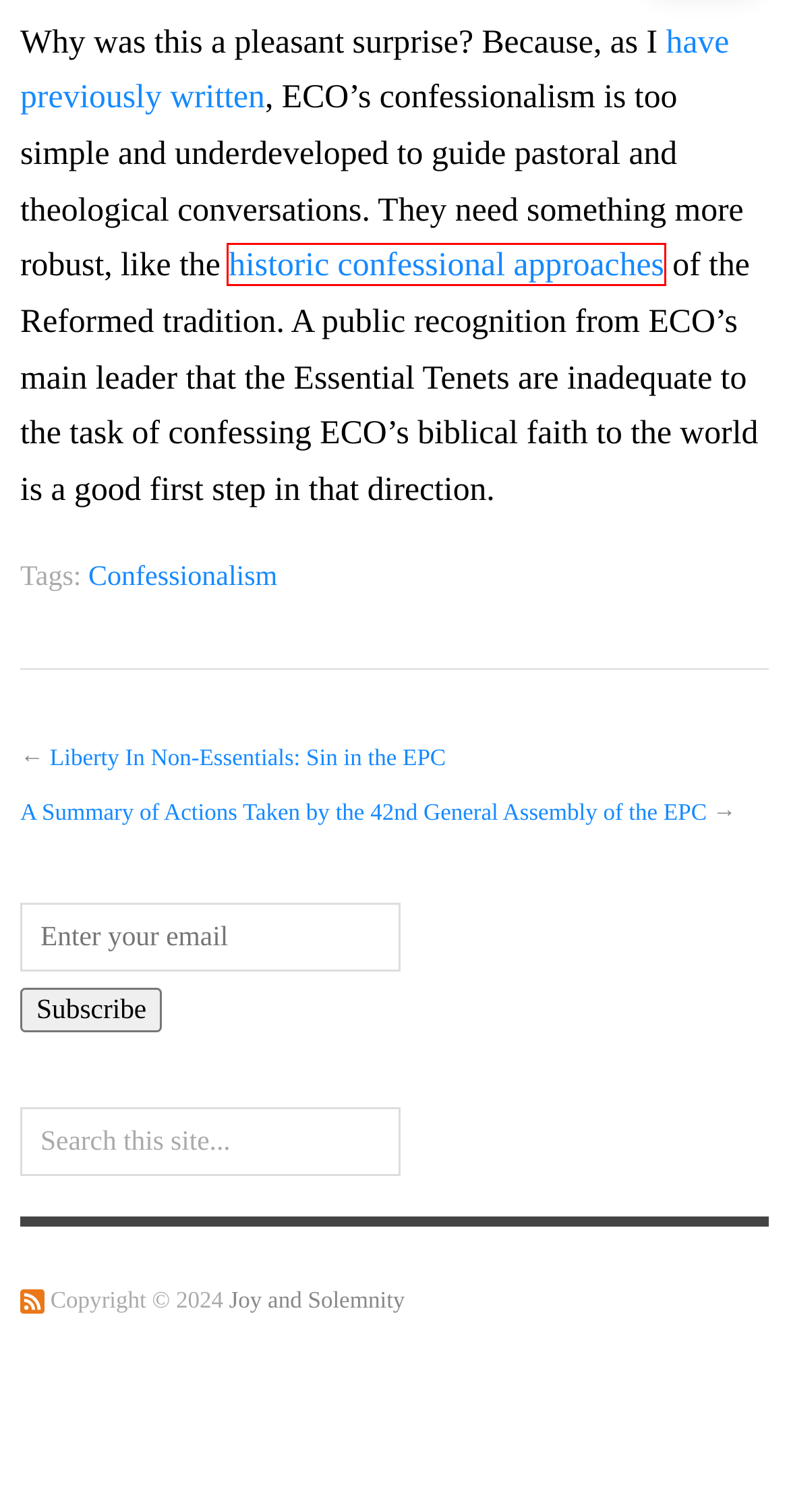Examine the screenshot of the webpage, noting the red bounding box around a UI element. Pick the webpage description that best matches the new page after the element in the red bounding box is clicked. Here are the candidates:
A. Evangelicalism and Pietism versus Confessionalism – Joy and Solemnity
B. The Limits of ECO’s Confessionalism – Joy and Solemnity
C. Joy and Solemnity
D. Going Beyond Adherence to our Essential Tenets | ECO
E. Joy and Solemnity – The Website of Cameron Shaffer
F. Liberty In Non-Essentials: Sin in the EPC – Joy and Solemnity
G. A Summary of Actions Taken by the 42nd General Assembly of the EPC – Joy and Solemnity
H. Confessionalism – Joy and Solemnity

A